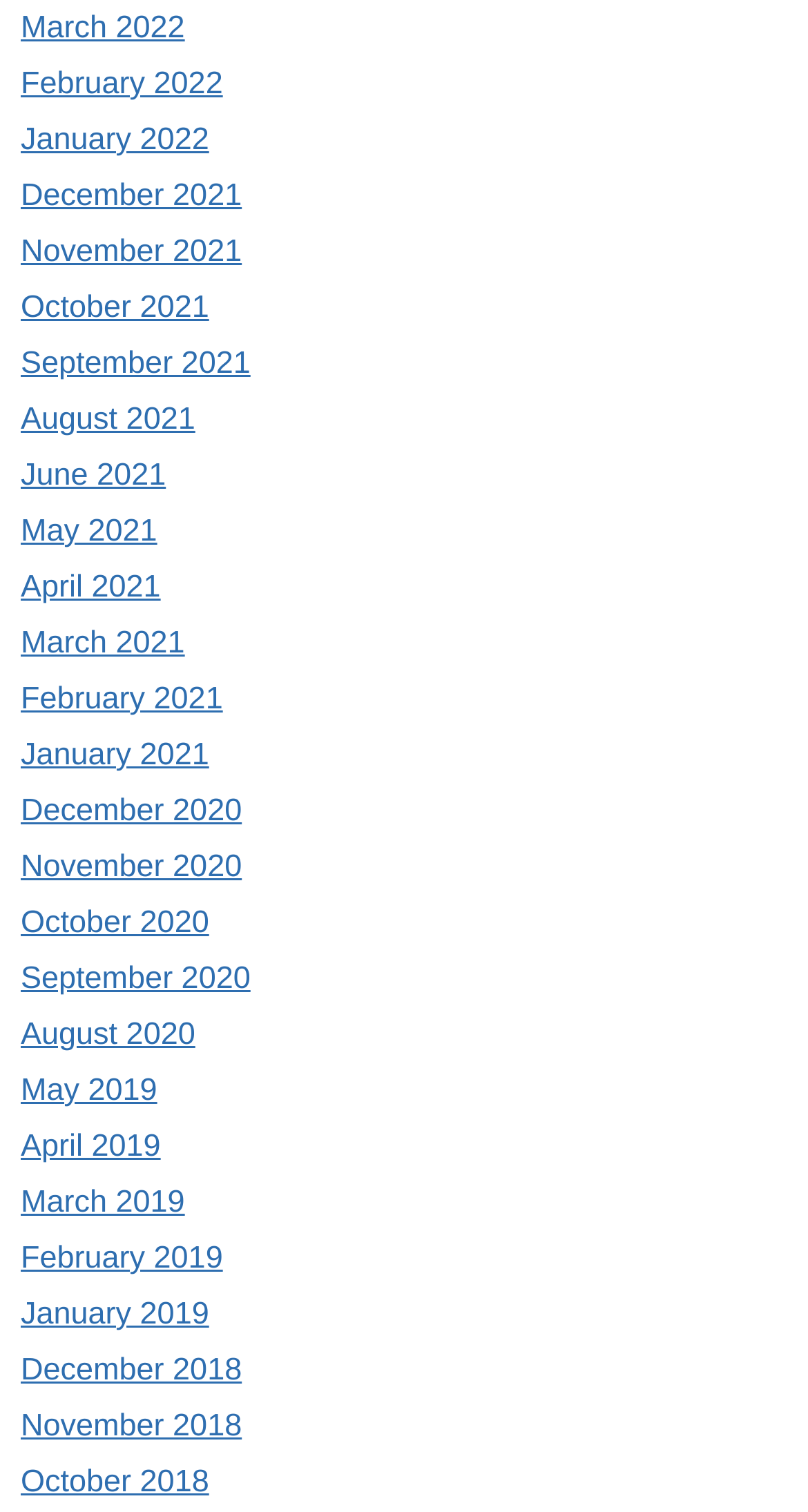Determine the bounding box coordinates for the clickable element to execute this instruction: "go to January 2021". Provide the coordinates as four float numbers between 0 and 1, i.e., [left, top, right, bottom].

[0.026, 0.488, 0.259, 0.511]